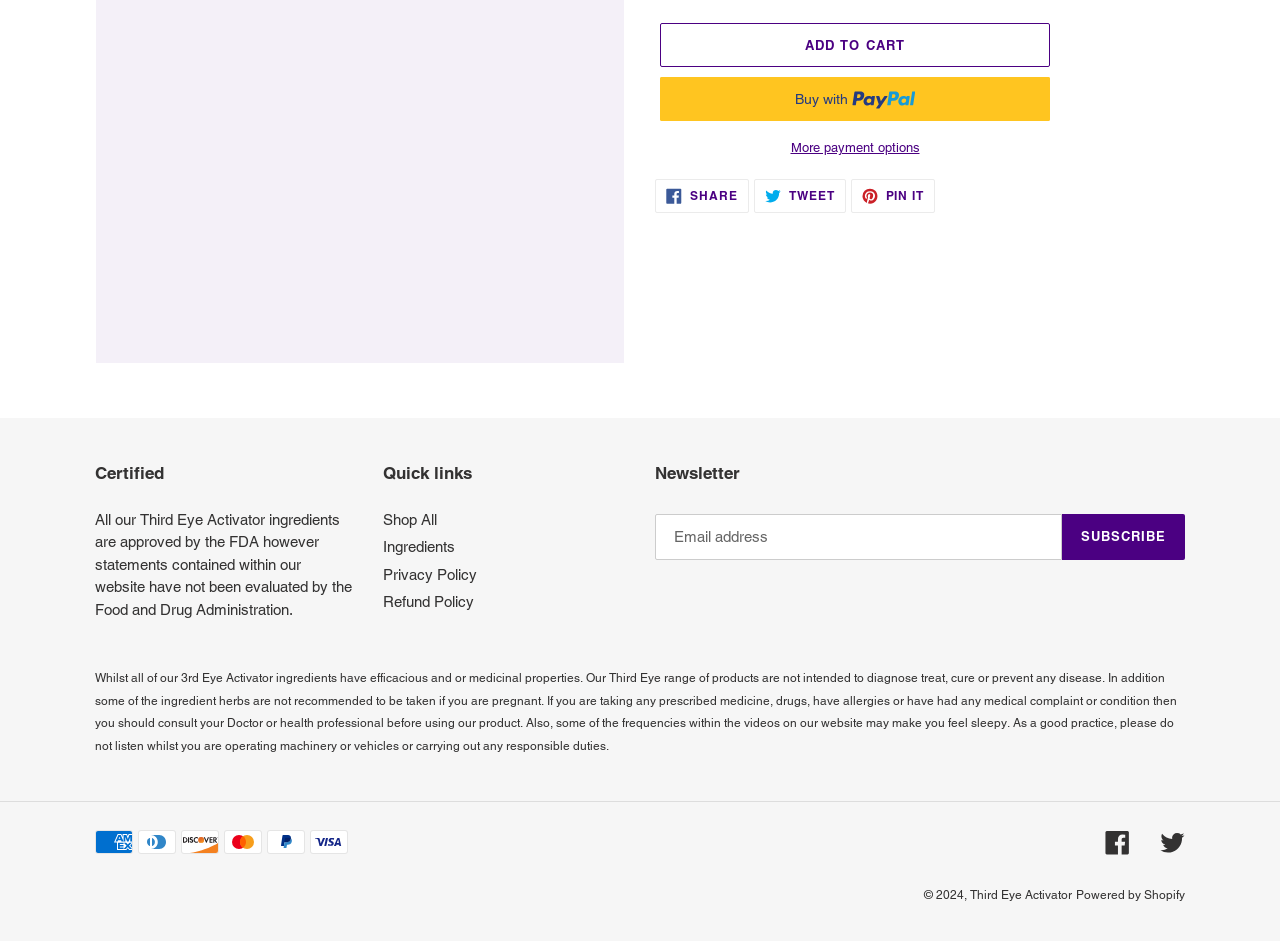How can users subscribe to the newsletter?
From the image, respond using a single word or phrase.

By entering email address